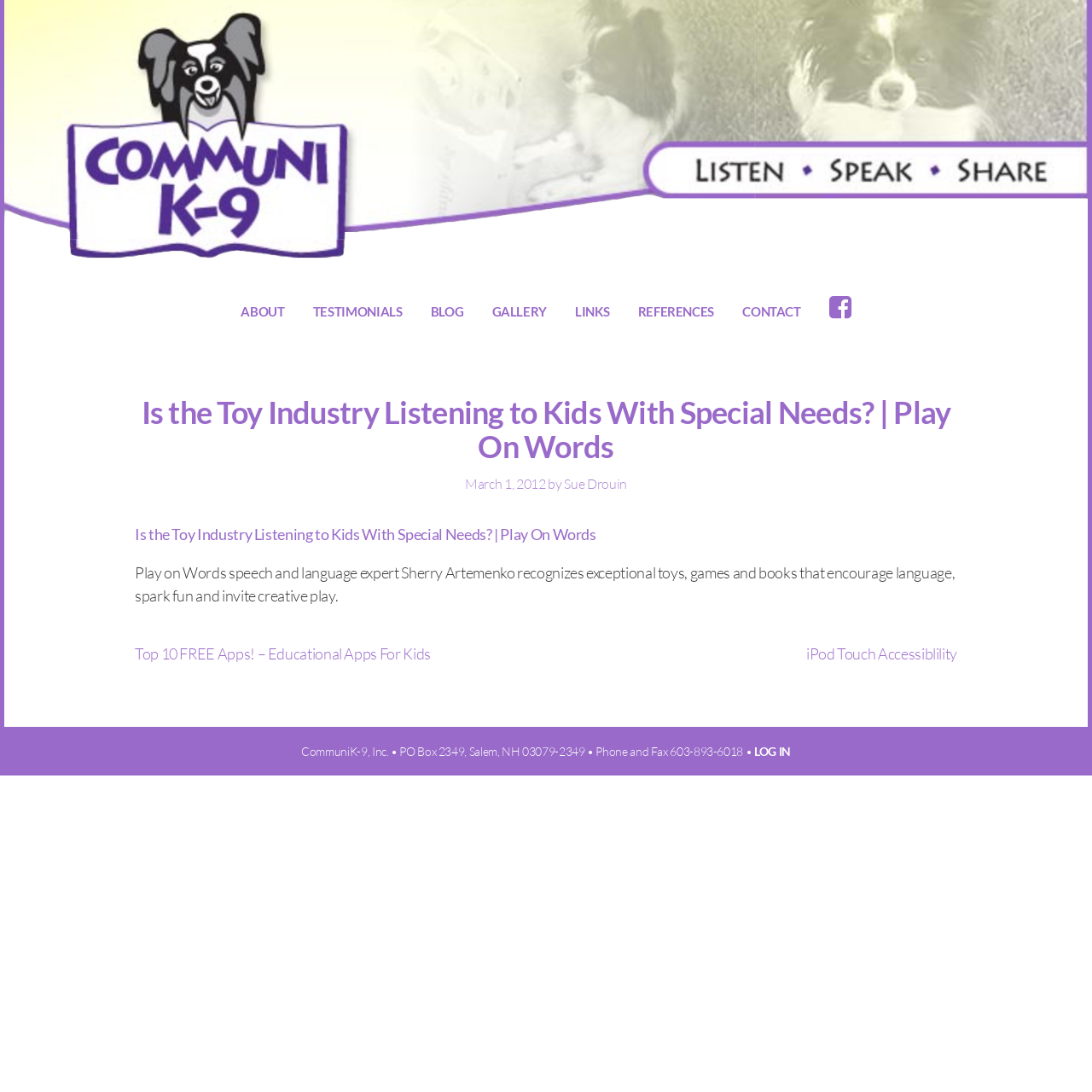Identify the bounding box coordinates of the clickable region necessary to fulfill the following instruction: "visit blog". The bounding box coordinates should be four float numbers between 0 and 1, i.e., [left, top, right, bottom].

[0.382, 0.271, 0.436, 0.3]